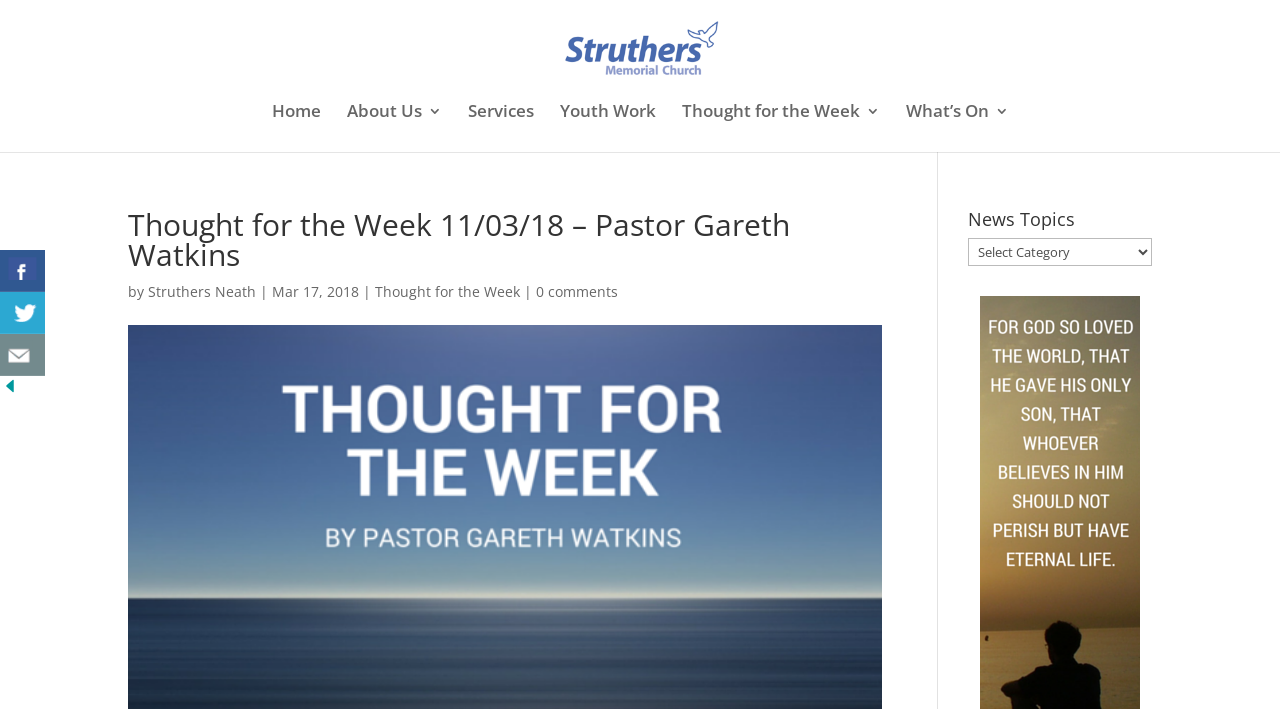Please provide a detailed answer to the question below based on the screenshot: 
What is the category of the article?

I found the category 'News Topics' above a dropdown menu, which suggests that the article belongs to this category.